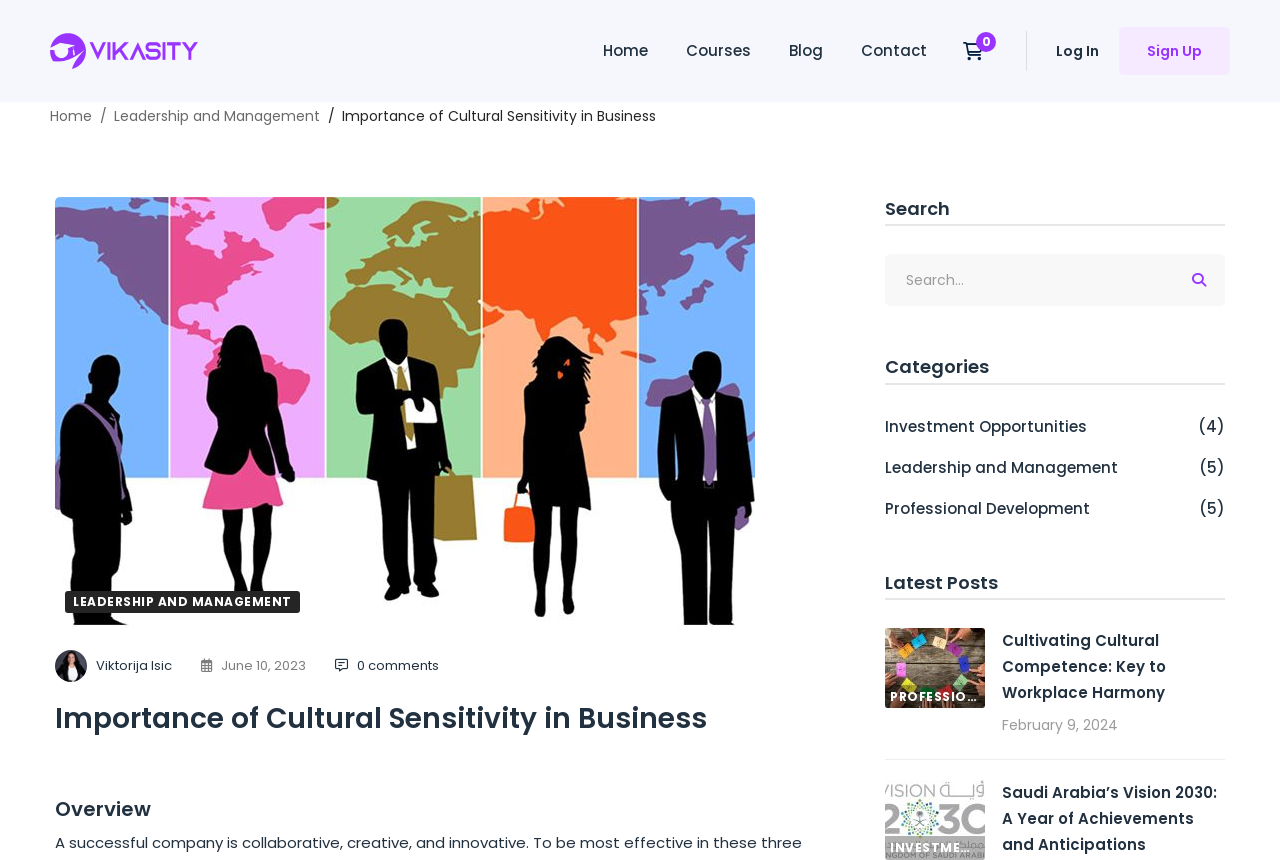How many categories are listed? Analyze the screenshot and reply with just one word or a short phrase.

3